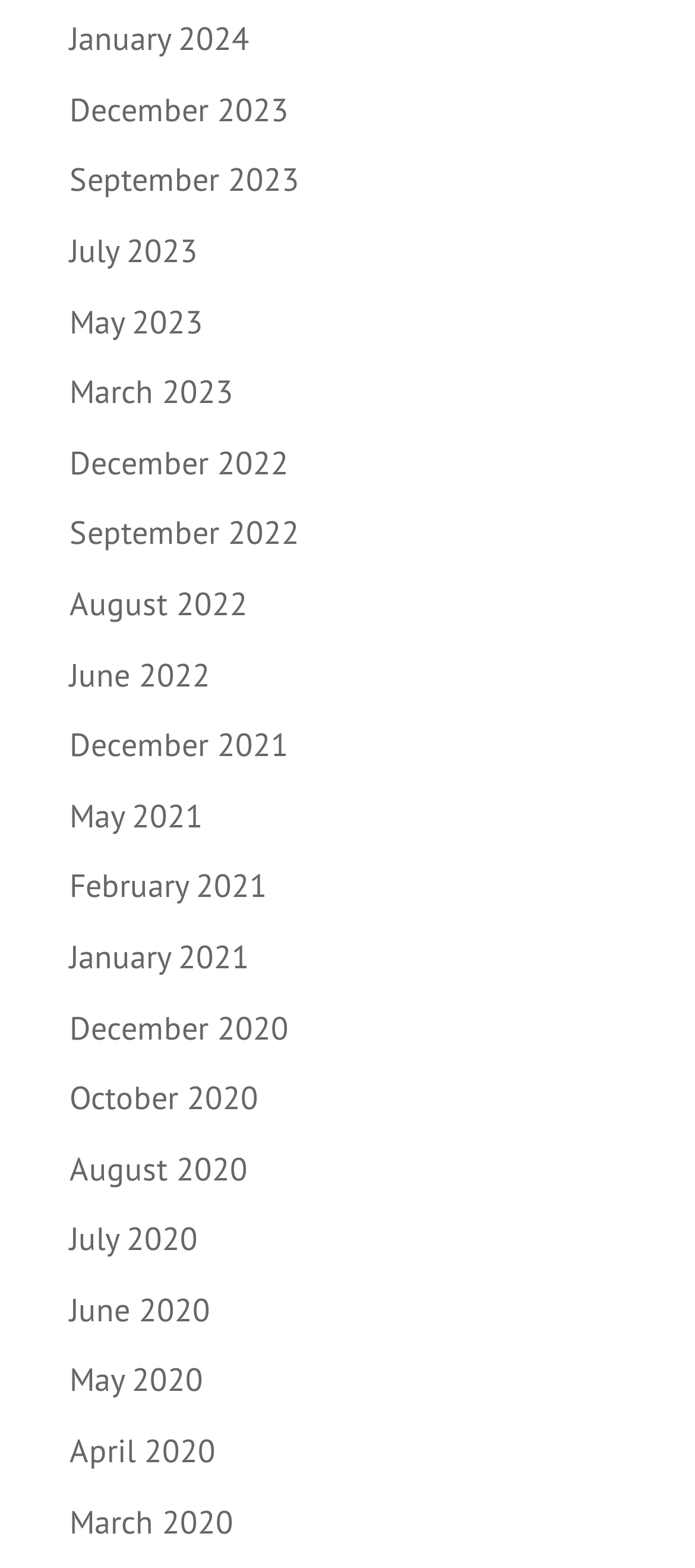Pinpoint the bounding box coordinates of the clickable element to carry out the following instruction: "view January 2024."

[0.1, 0.012, 0.359, 0.038]